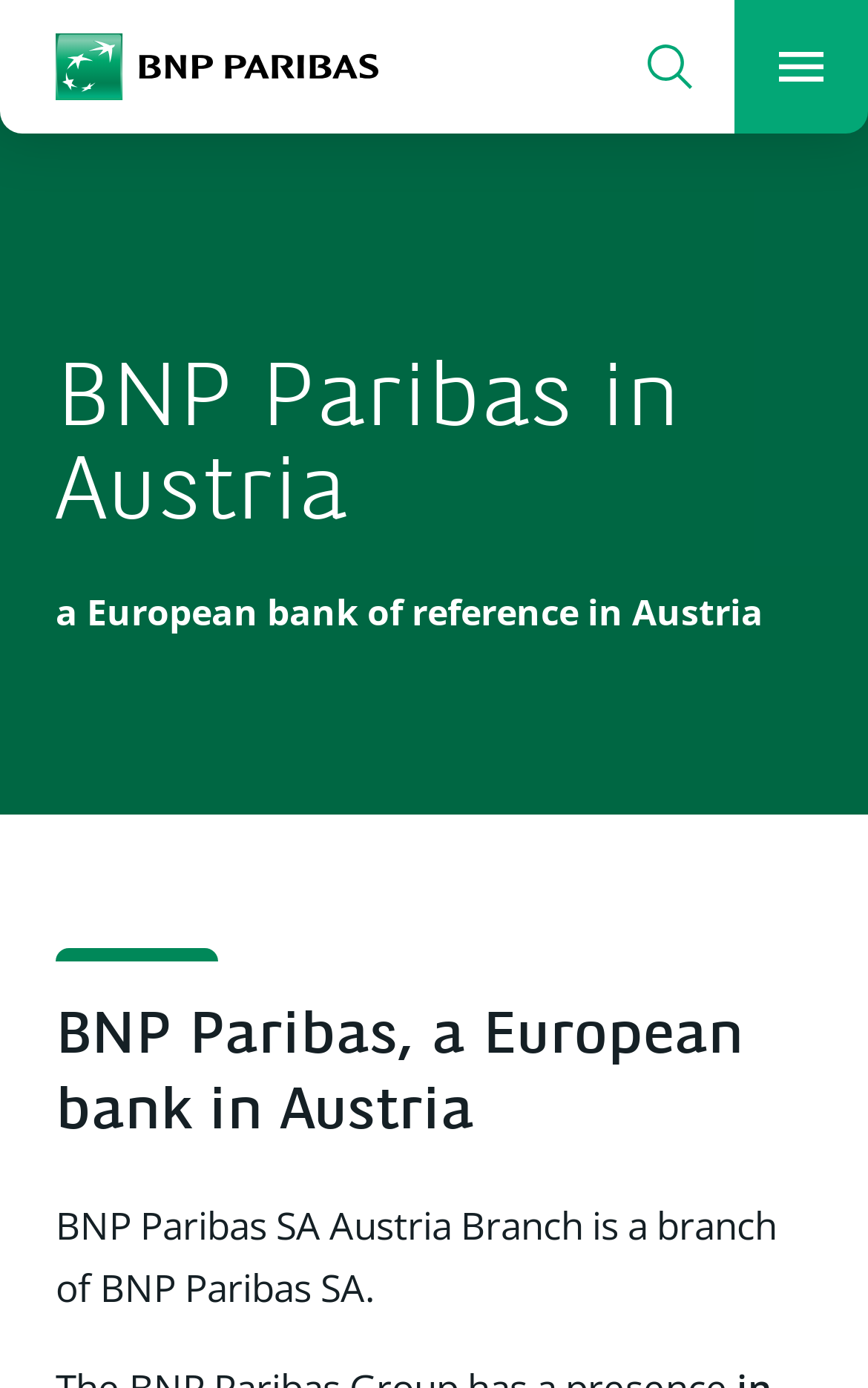Provide a brief response to the question below using a single word or phrase: 
What is the description of the bank?

a European bank of reference in Austria